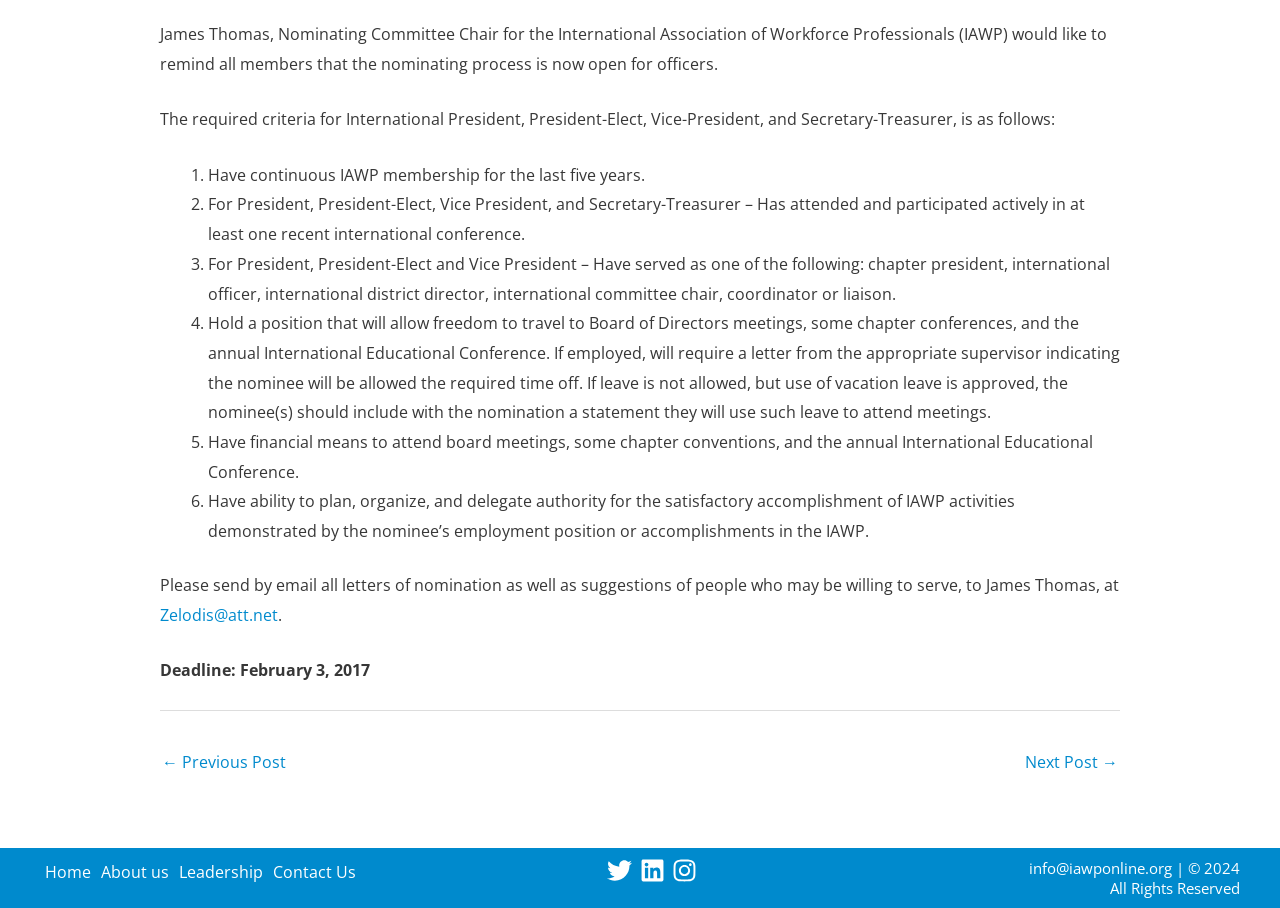Based on the element description Home, identify the bounding box of the UI element in the given webpage screenshot. The coordinates should be in the format (top-left x, top-left y, bottom-right x, bottom-right y) and must be between 0 and 1.

[0.035, 0.948, 0.071, 0.972]